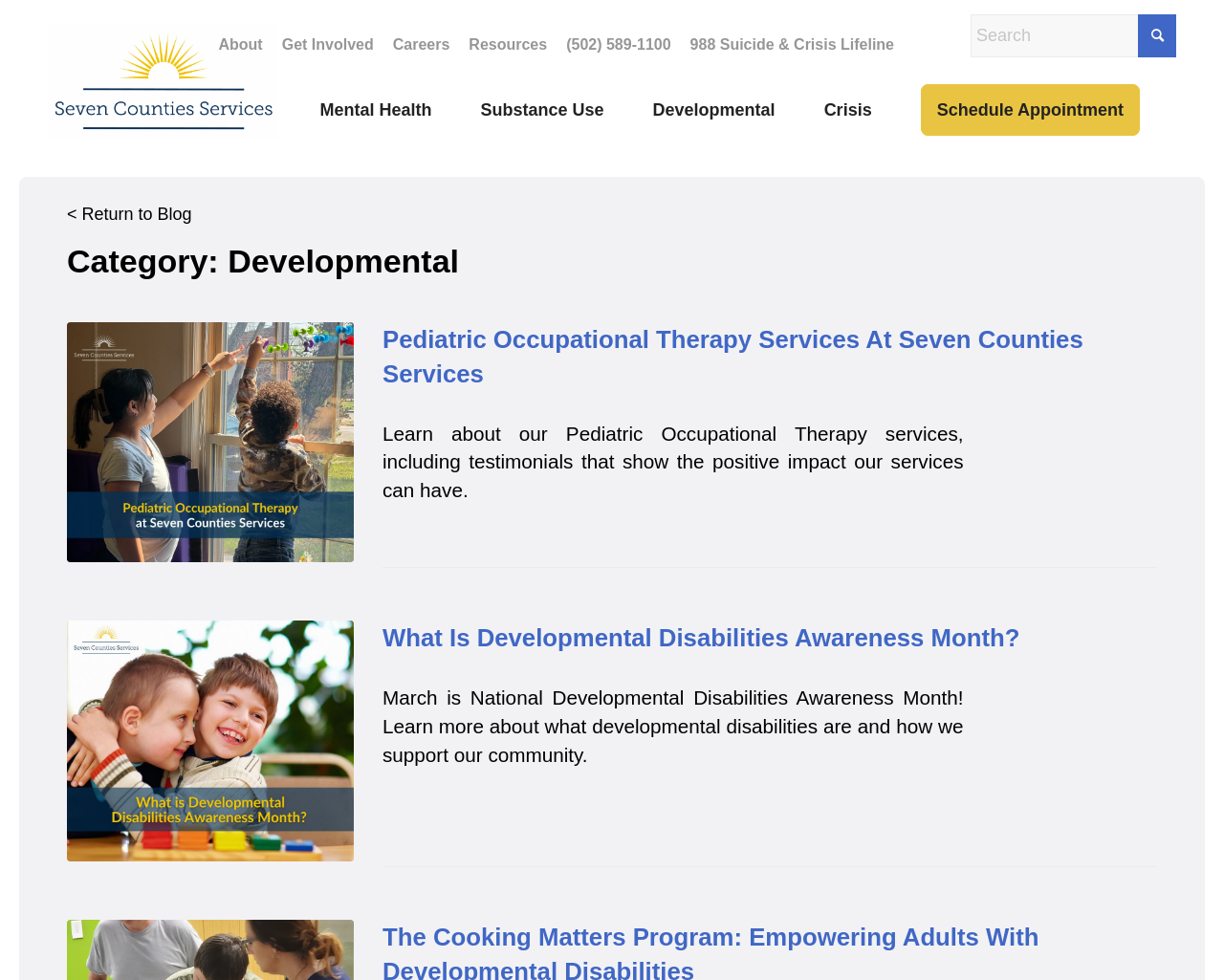What is the topic of the first blog post?
Could you answer the question in a detailed manner, providing as much information as possible?

The topic of the first blog post can be determined by looking at the link 'Occupational Therapy' on the webpage, which is likely the title of the first blog post.